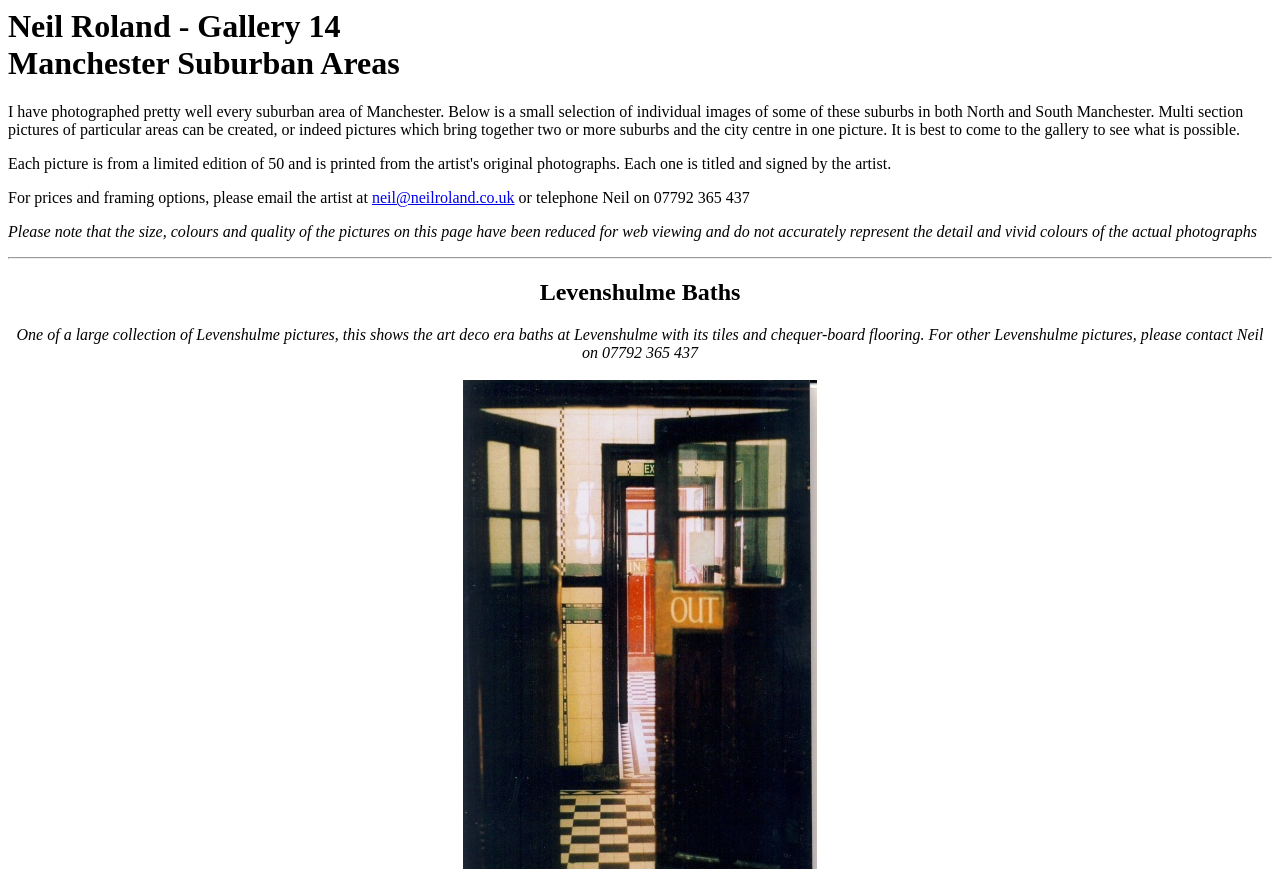Provide a single word or phrase to answer the given question: 
What is the subject of the photograph described in the 'Levenshulme Baths' section?

Levenshulme Baths